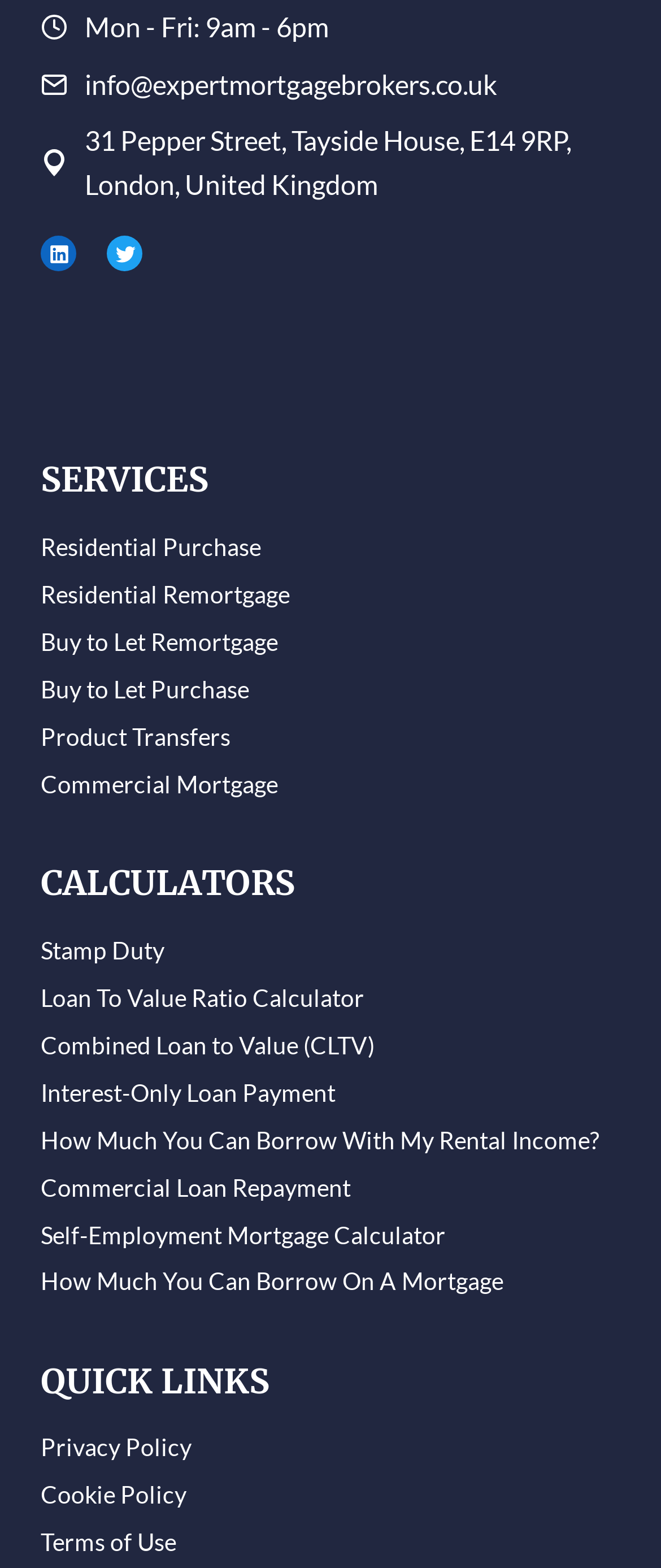Provide the bounding box coordinates of the HTML element this sentence describes: "Cookie Policy".

[0.062, 0.938, 0.938, 0.969]